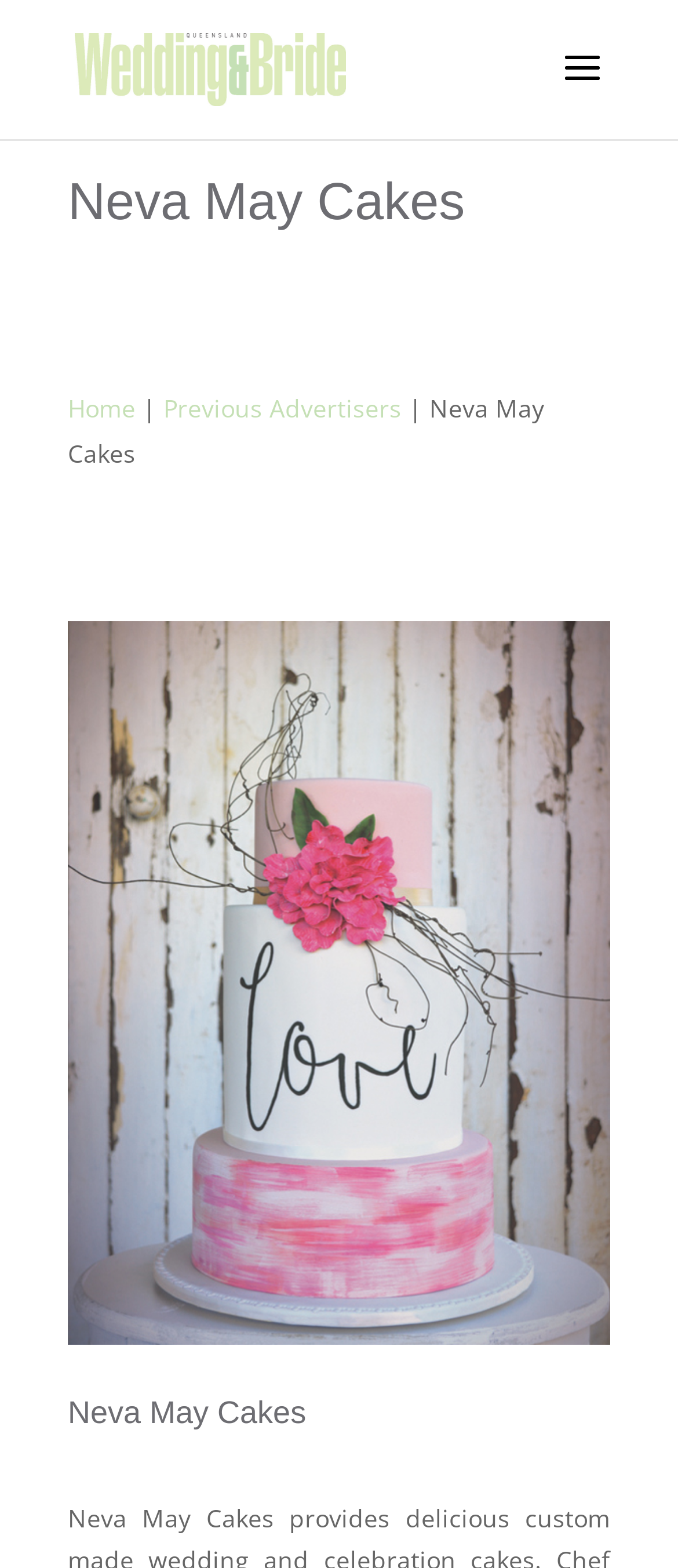Provide the bounding box coordinates of the HTML element described by the text: "Home".

[0.1, 0.25, 0.2, 0.271]